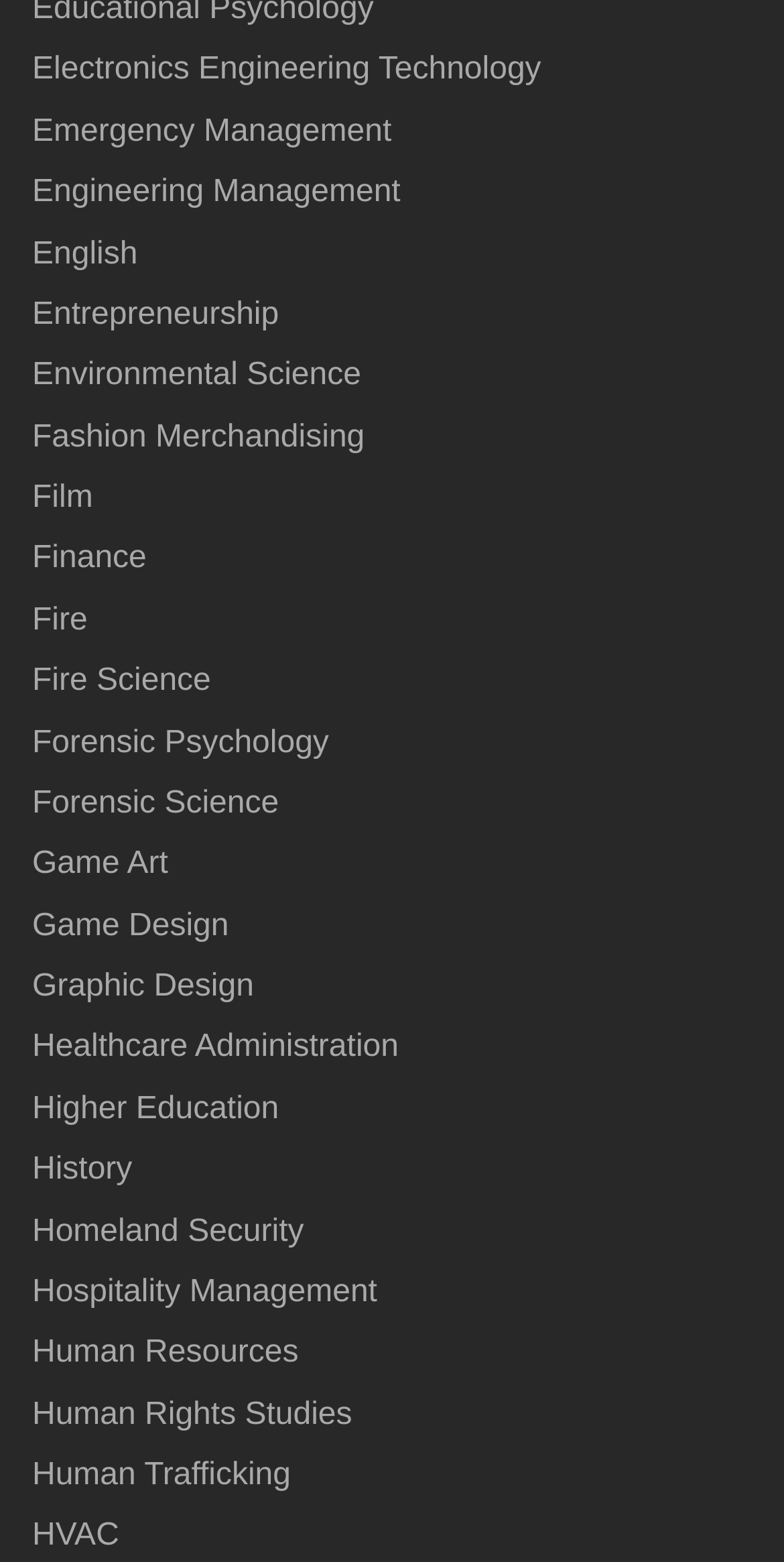Find the bounding box coordinates for the area you need to click to carry out the instruction: "explore Engineering Management". The coordinates should be four float numbers between 0 and 1, indicated as [left, top, right, bottom].

[0.041, 0.112, 0.511, 0.134]